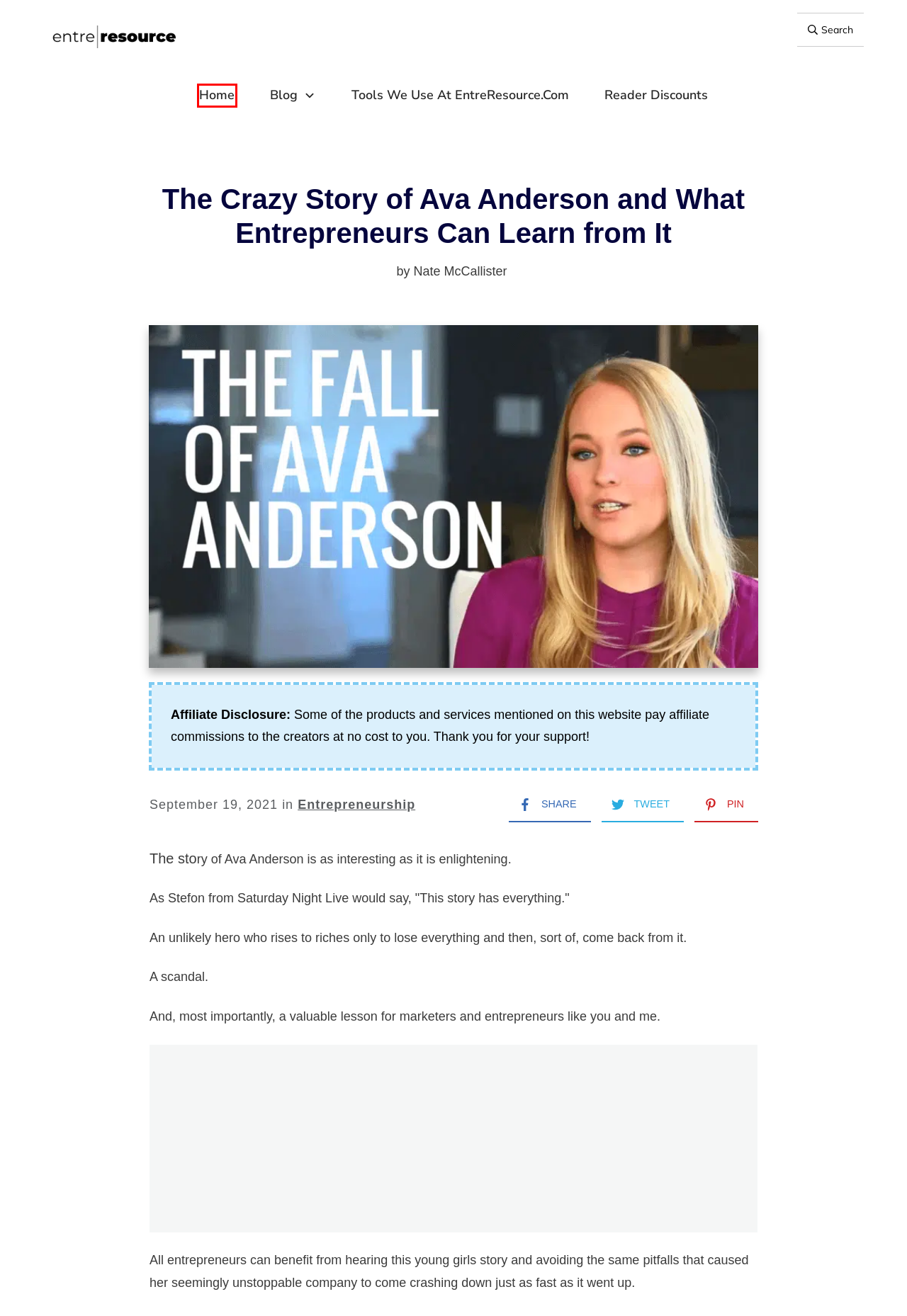Given a screenshot of a webpage with a red rectangle bounding box around a UI element, select the best matching webpage description for the new webpage that appears after clicking the highlighted element. The candidate descriptions are:
A. The Business Tools EntreResource.com Uses
B. EntreResource.com Privacy Agreement
C. Understanding the CRDOWNLOAD File: Handling Incomplete Chrome Downloads
D. Discounts on Internet Business Tools, Softwares and Services
E. Jungle Scout Review - Is It the Best Amazon Product Research Software on the Market?
F. Blog - EntreResource.com
G. Entrepreneurship Archives - EntreResource.com
H. EntreResource | Tips and Tricks for Better Internet Business

H